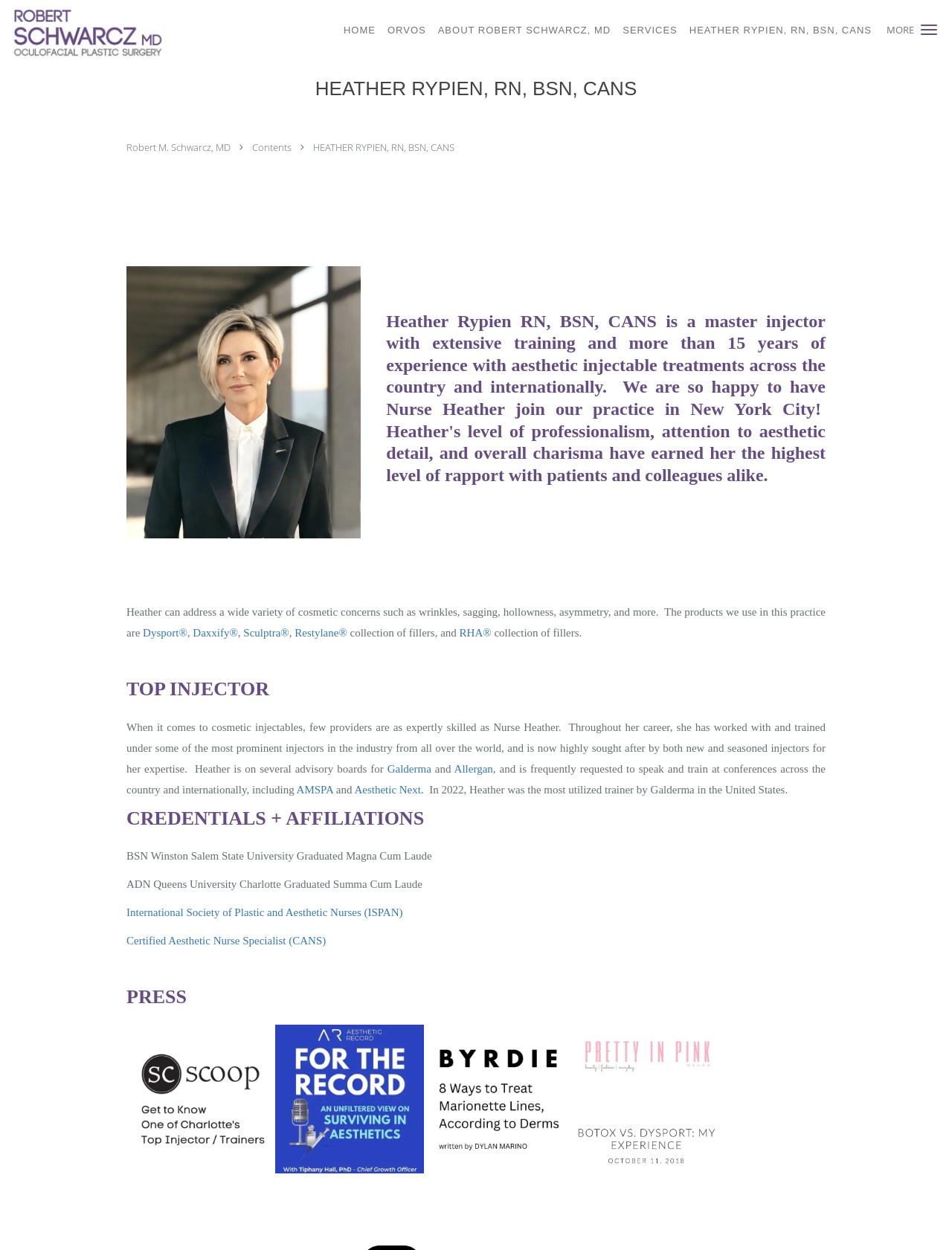Can you find the bounding box coordinates for the element to click on to achieve the instruction: "Click the 'TOP INJECTOR' heading"?

[0.133, 0.543, 0.867, 0.567]